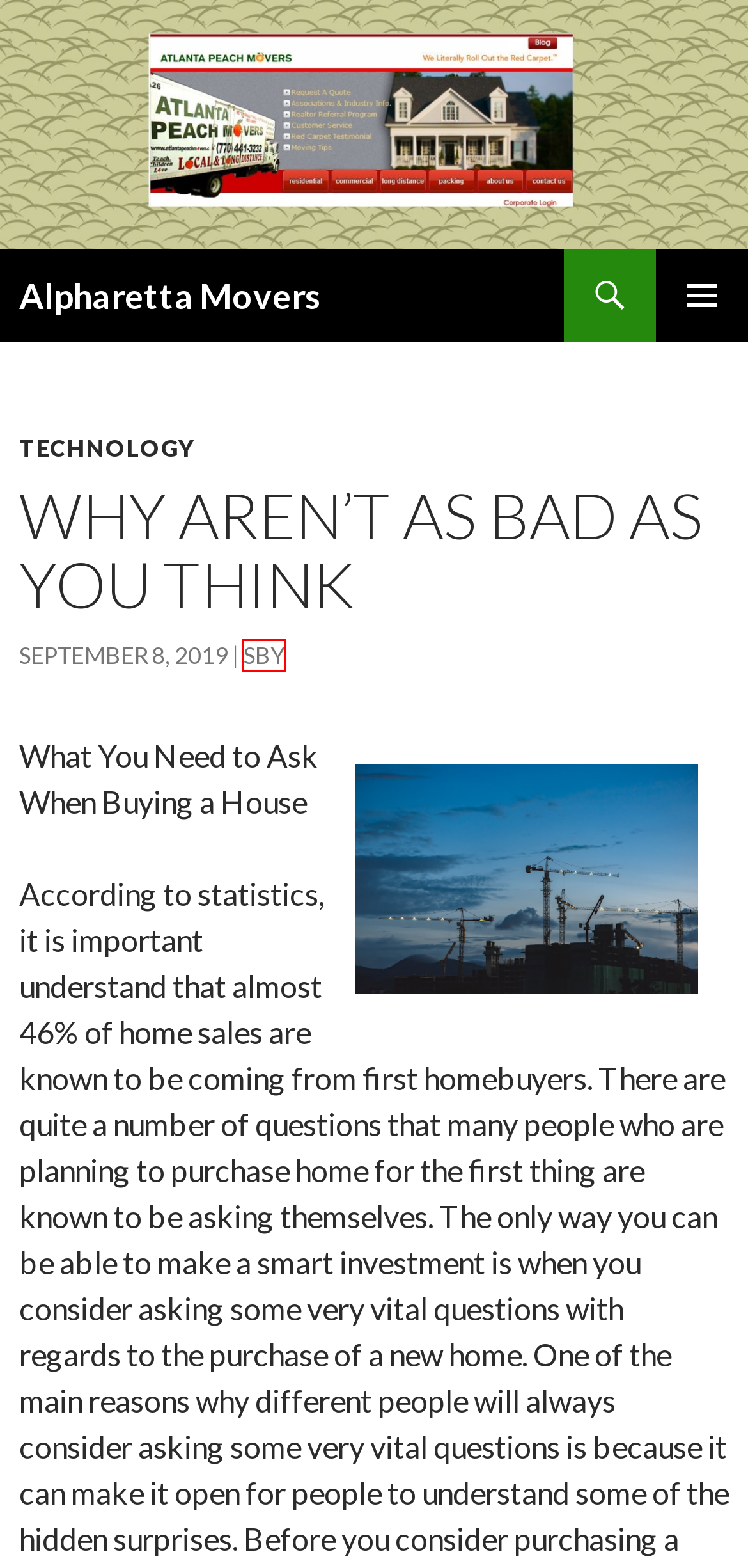Observe the screenshot of a webpage with a red bounding box highlighting an element. Choose the webpage description that accurately reflects the new page after the element within the bounding box is clicked. Here are the candidates:
A. House Advancement By way of The Use Of Straightforward Suggestions | Alpharetta Movers
B. May | 2016 | Alpharetta Movers
C. Alpharetta Movers | Move your exact old home to new one
D. October | 2015 | Alpharetta Movers
E. August | 2015 | Alpharetta Movers
F. sby | Alpharetta Movers
G. Technology | Alpharetta Movers
H. Marketplace For Housing | Alpharetta Movers

F